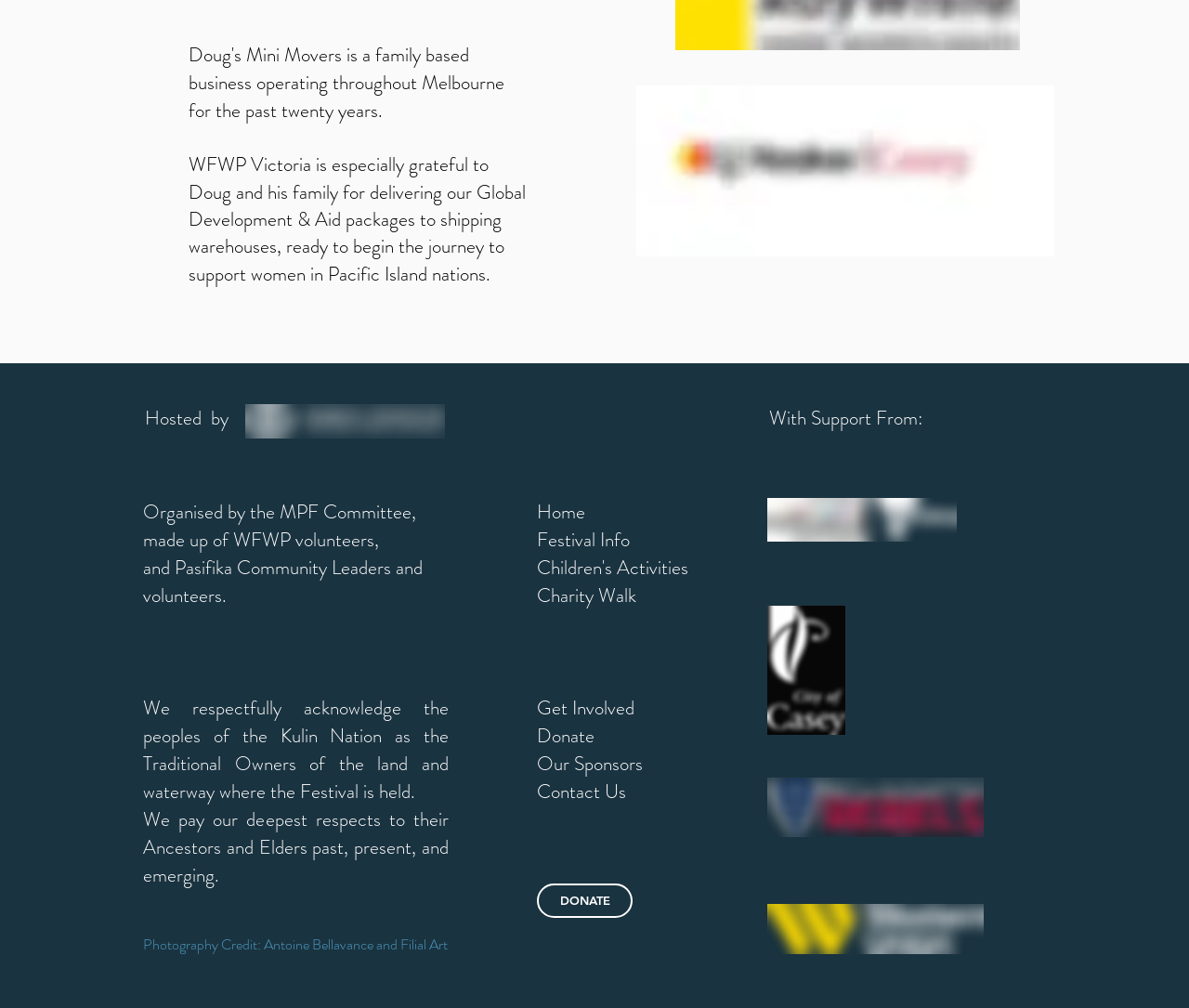Using details from the image, please answer the following question comprehensively:
What is the name of the committee that organized the Festival?

The heading element with the text 'Organised by the MPF Committee, made up of WFWP volunteers, and Pasifika Community Leaders and volunteers.' mentions that the Festival is organized by the MPF Committee.